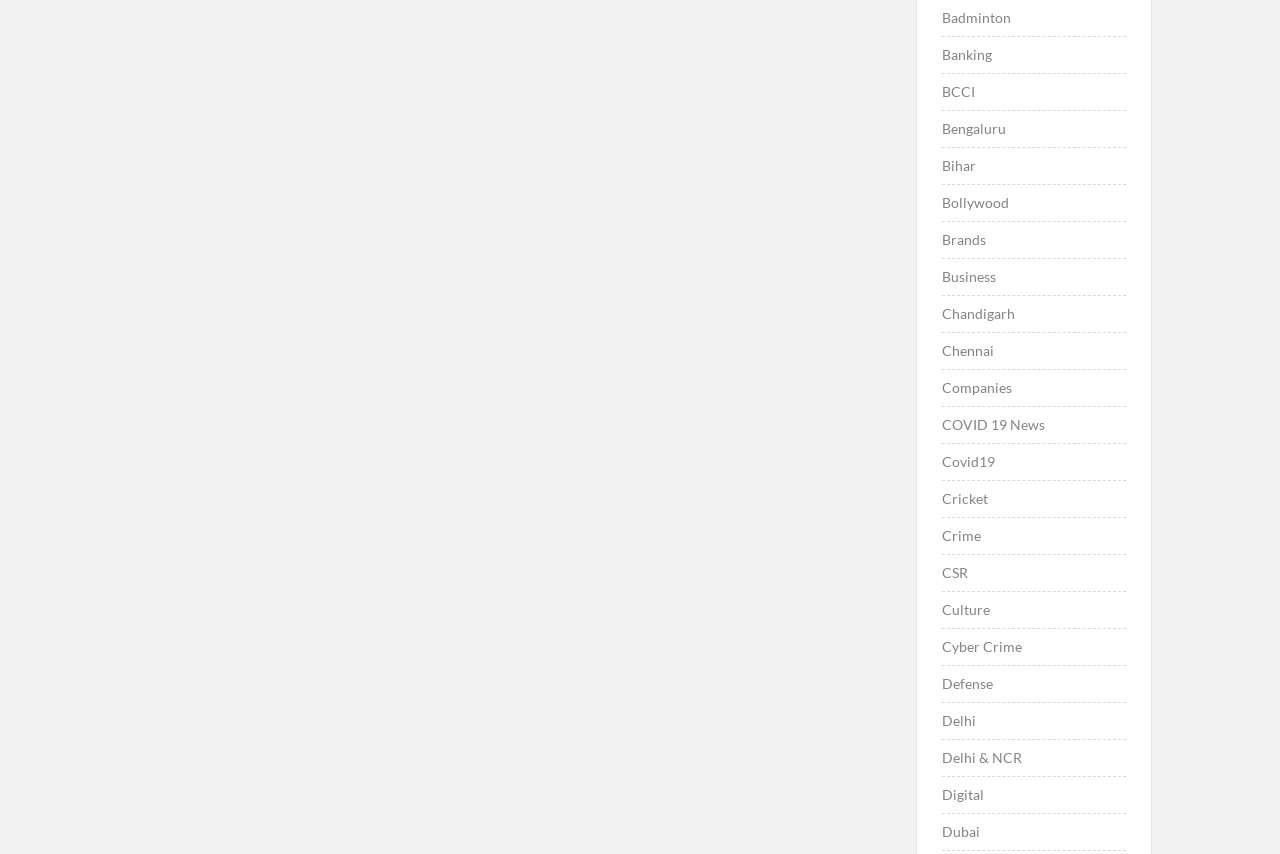Provide the bounding box coordinates of the HTML element this sentence describes: "Cyber Crime". The bounding box coordinates consist of four float numbers between 0 and 1, i.e., [left, top, right, bottom].

[0.736, 0.742, 0.798, 0.773]